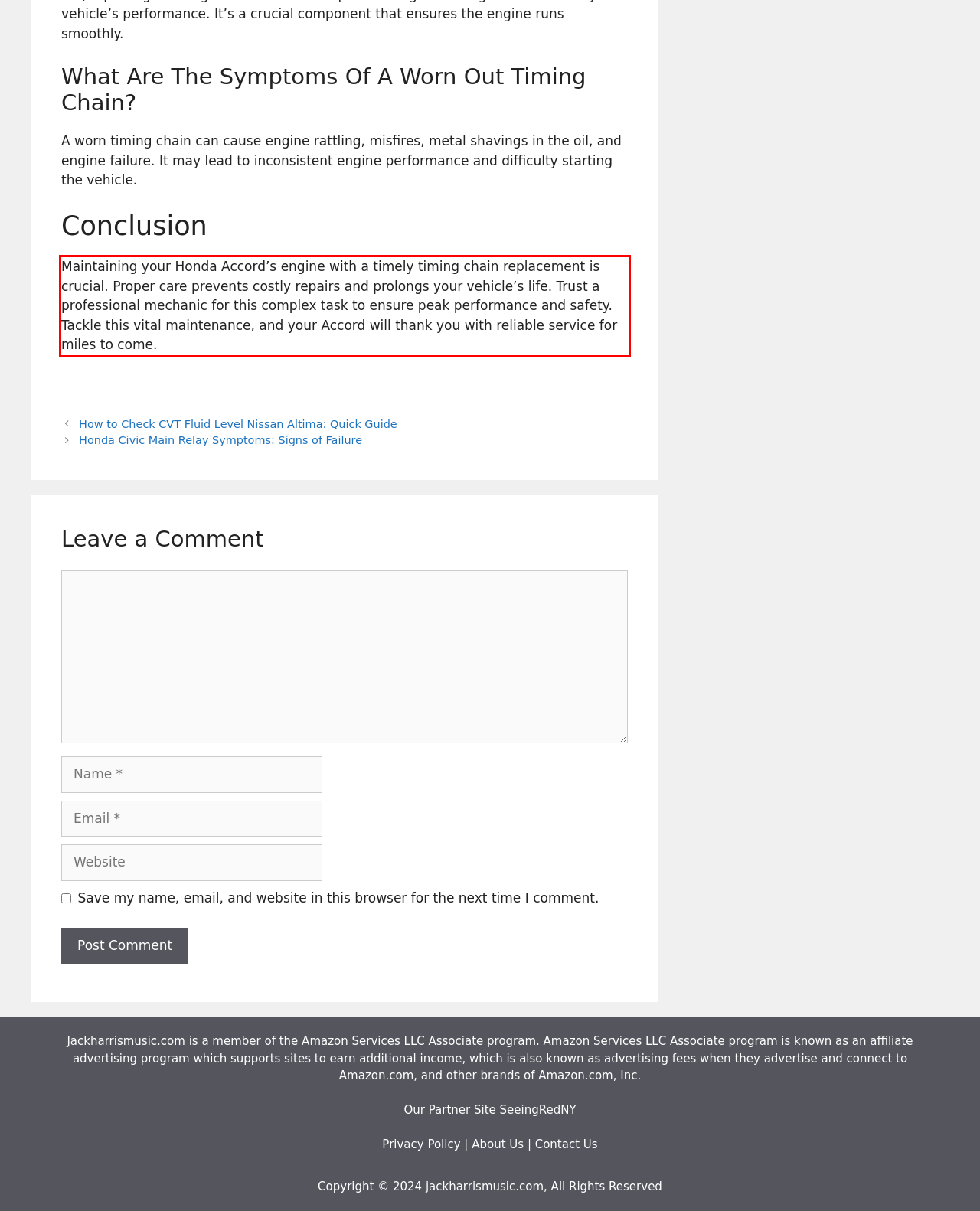From the provided screenshot, extract the text content that is enclosed within the red bounding box.

Maintaining your Honda Accord’s engine with a timely timing chain replacement is crucial. Proper care prevents costly repairs and prolongs your vehicle’s life. Trust a professional mechanic for this complex task to ensure peak performance and safety. Tackle this vital maintenance, and your Accord will thank you with reliable service for miles to come.